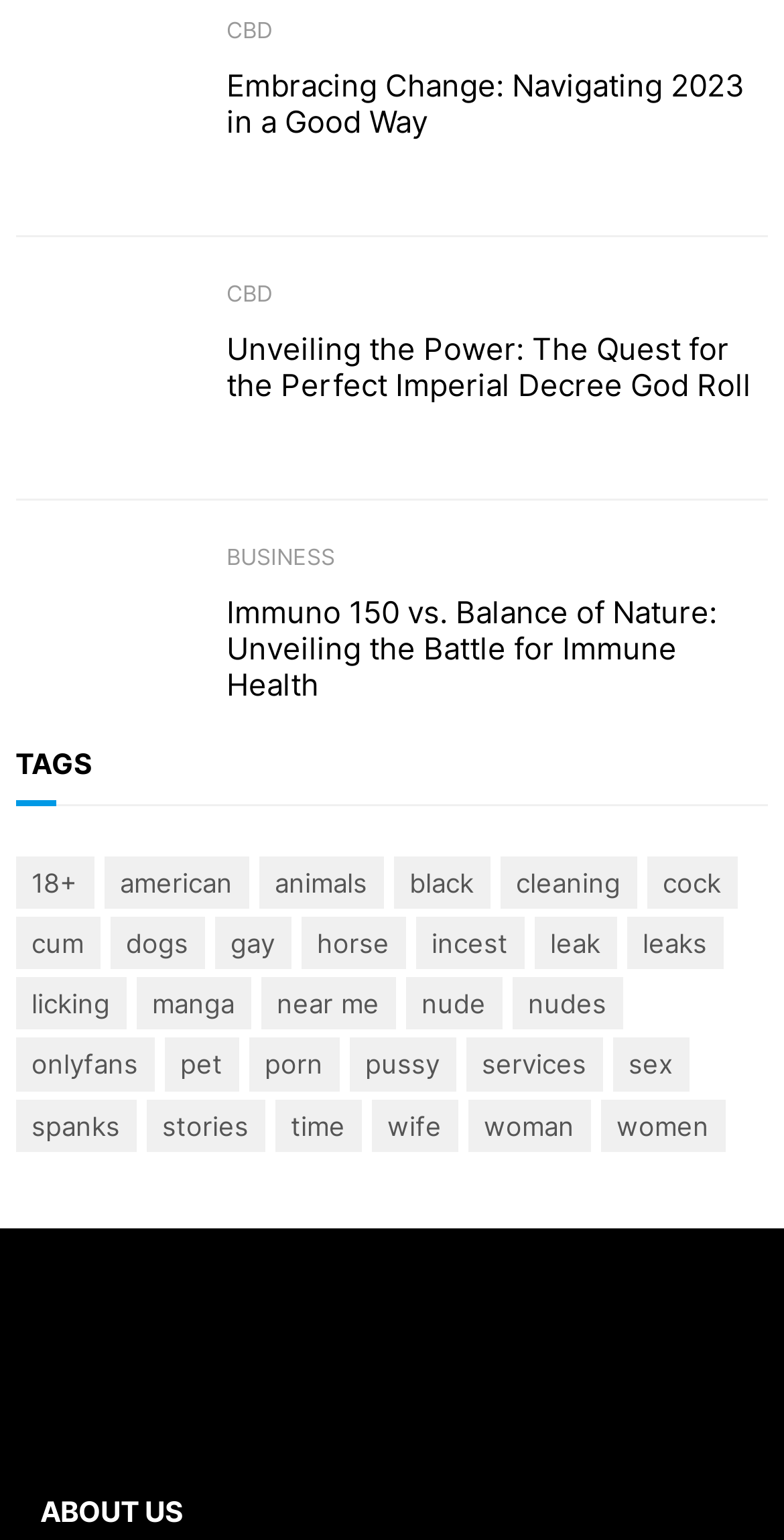Reply to the question with a brief word or phrase: How many items are related to 'Sex'?

114